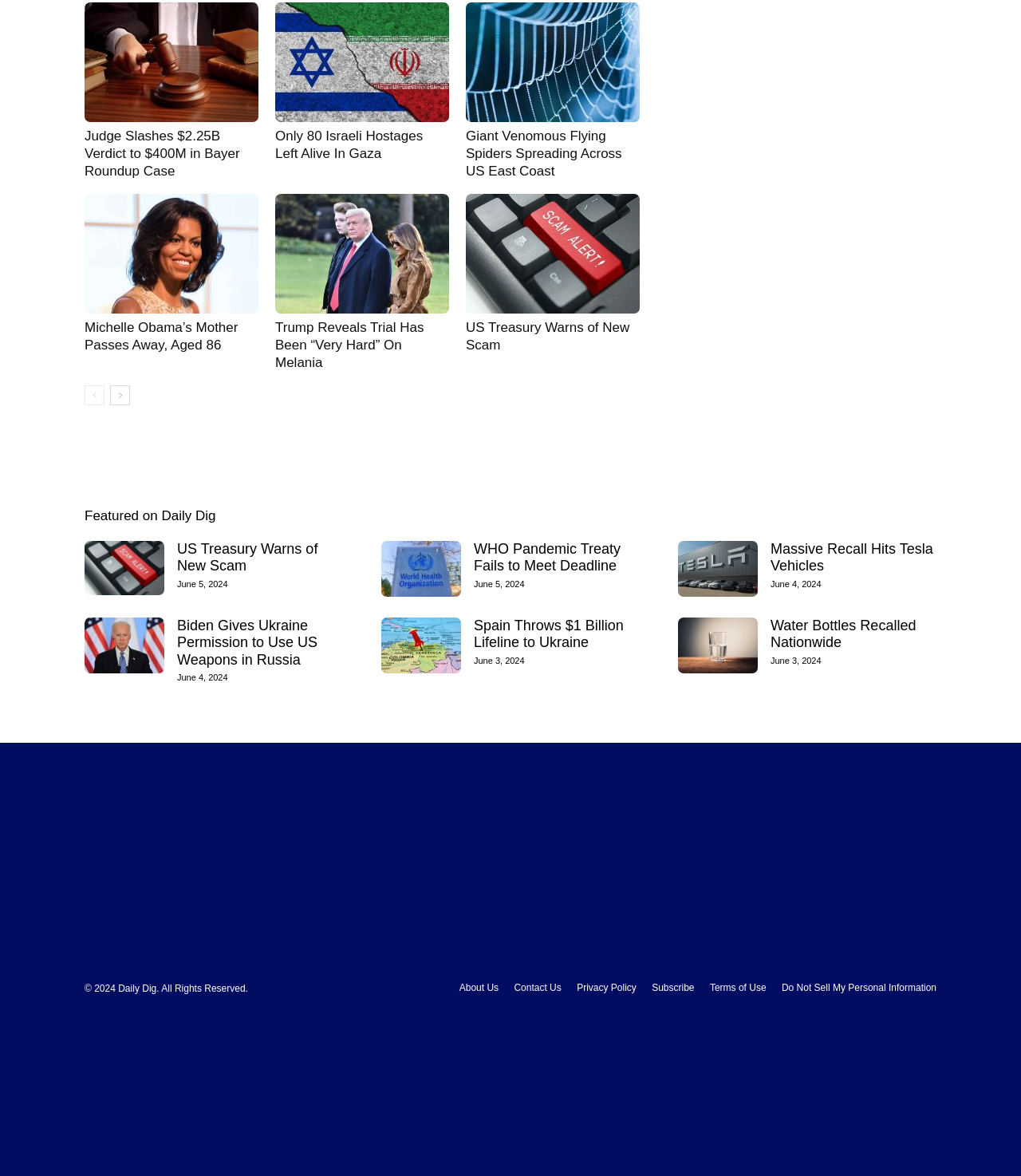What is the title of the first news article? Using the information from the screenshot, answer with a single word or phrase.

Judge Slashes $2.25B Verdict to $400M in Bayer Roundup Case